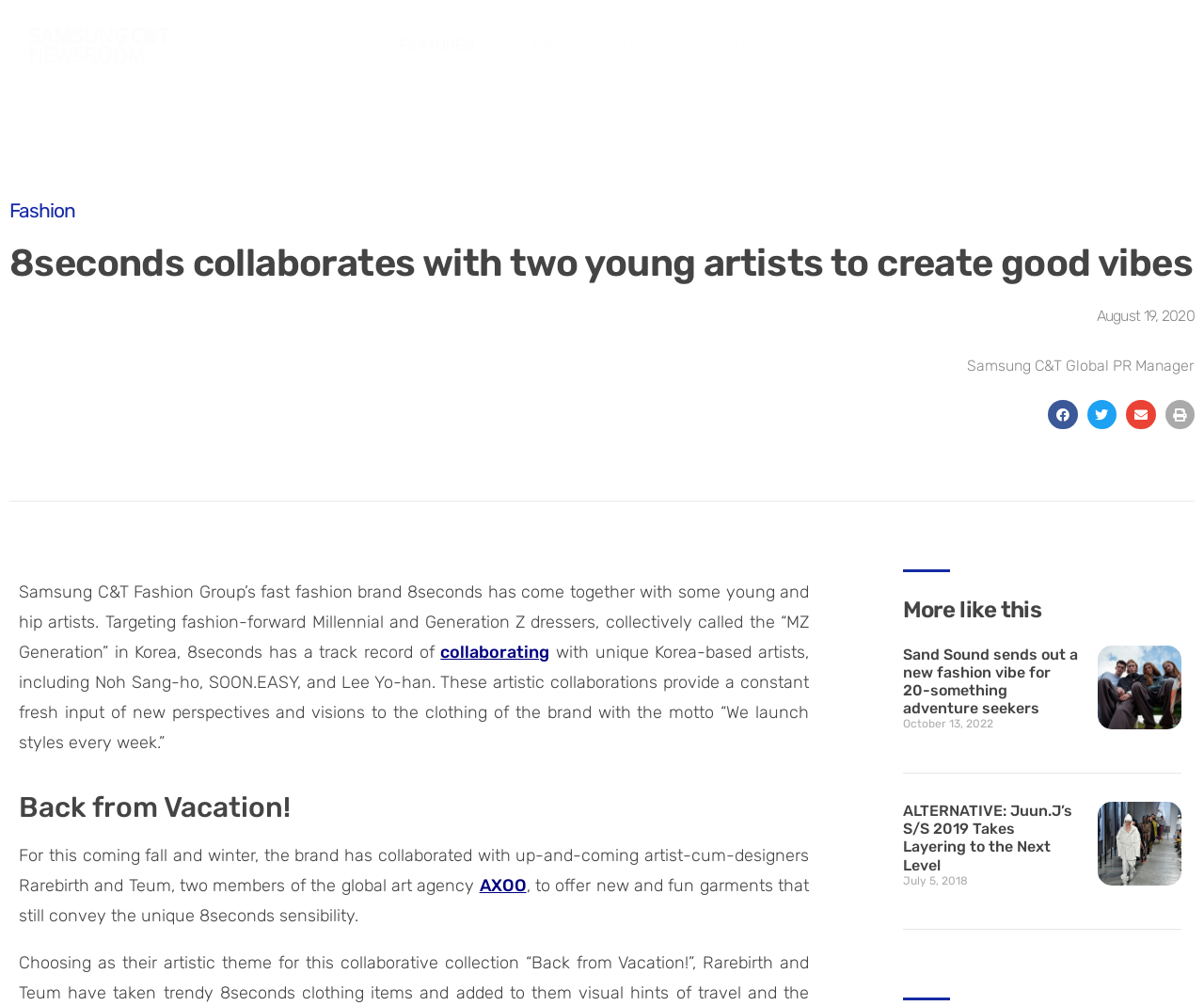Please locate the clickable area by providing the bounding box coordinates to follow this instruction: "Read more about 8seconds collaboration".

[0.366, 0.638, 0.457, 0.658]